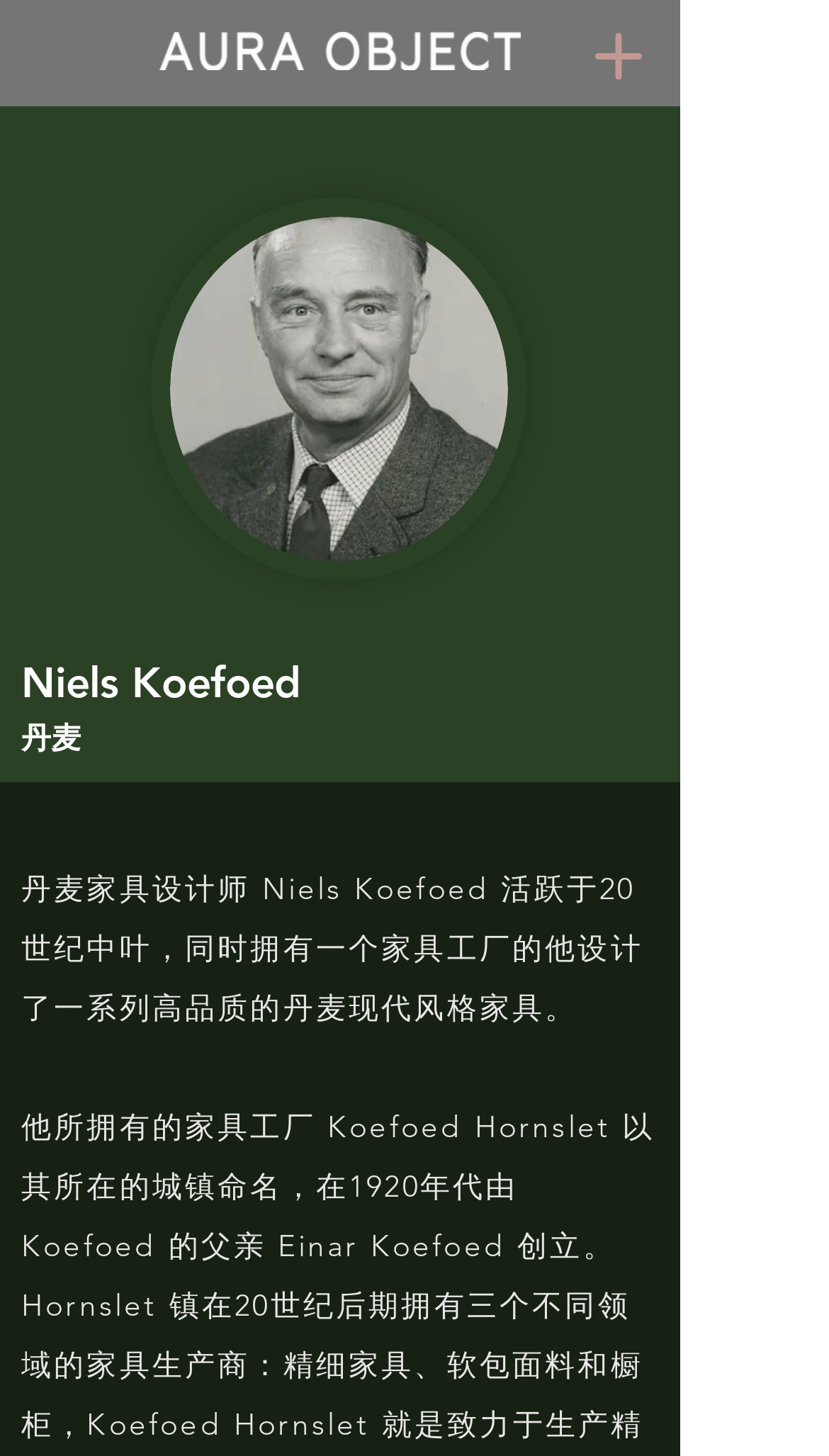Locate the bounding box coordinates of the UI element described by: "aria-label="Open navigation menu"". Provide the coordinates as four float numbers between 0 and 1, formatted as [left, top, right, bottom].

[0.713, 0.019, 0.779, 0.057]